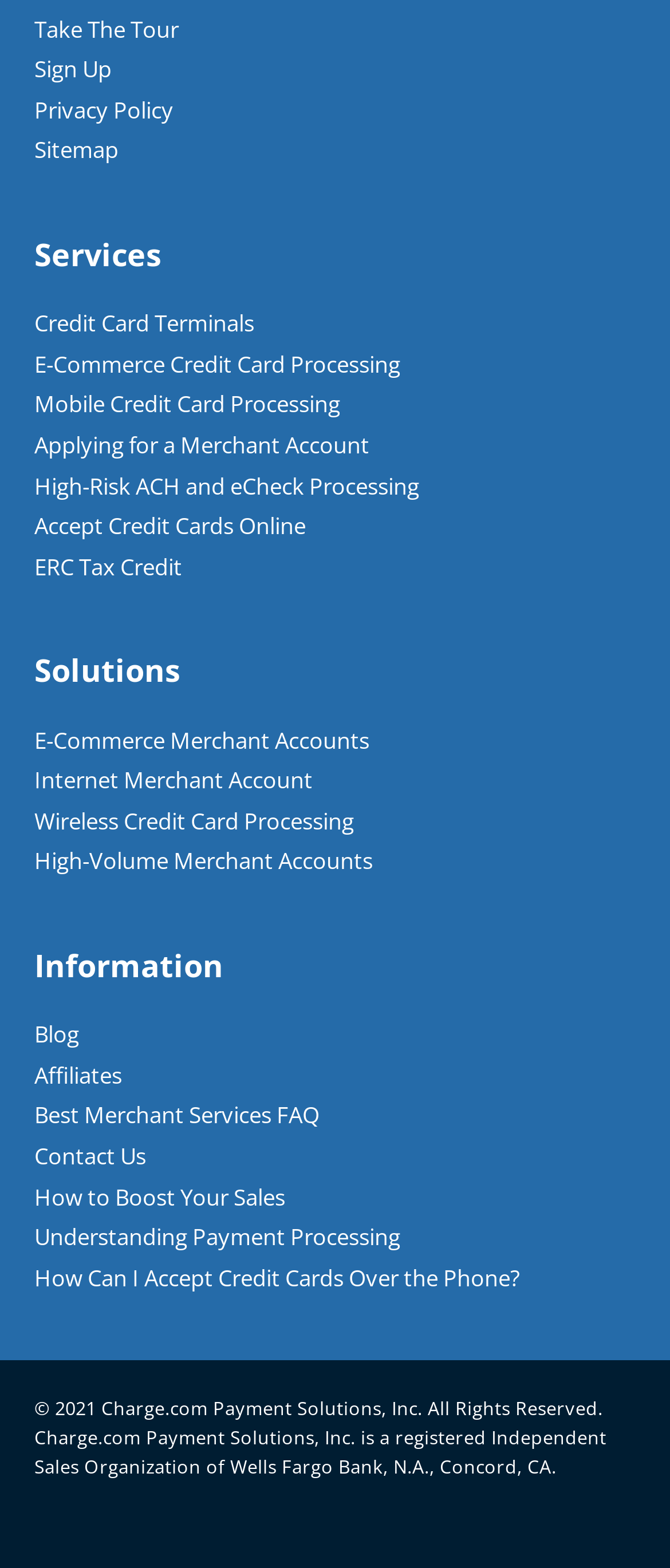Given the description Wireless Credit Card Processing, predict the bounding box coordinates of the UI element. Ensure the coordinates are in the format (top-left x, top-left y, bottom-right x, bottom-right y) and all values are between 0 and 1.

[0.051, 0.513, 0.528, 0.533]